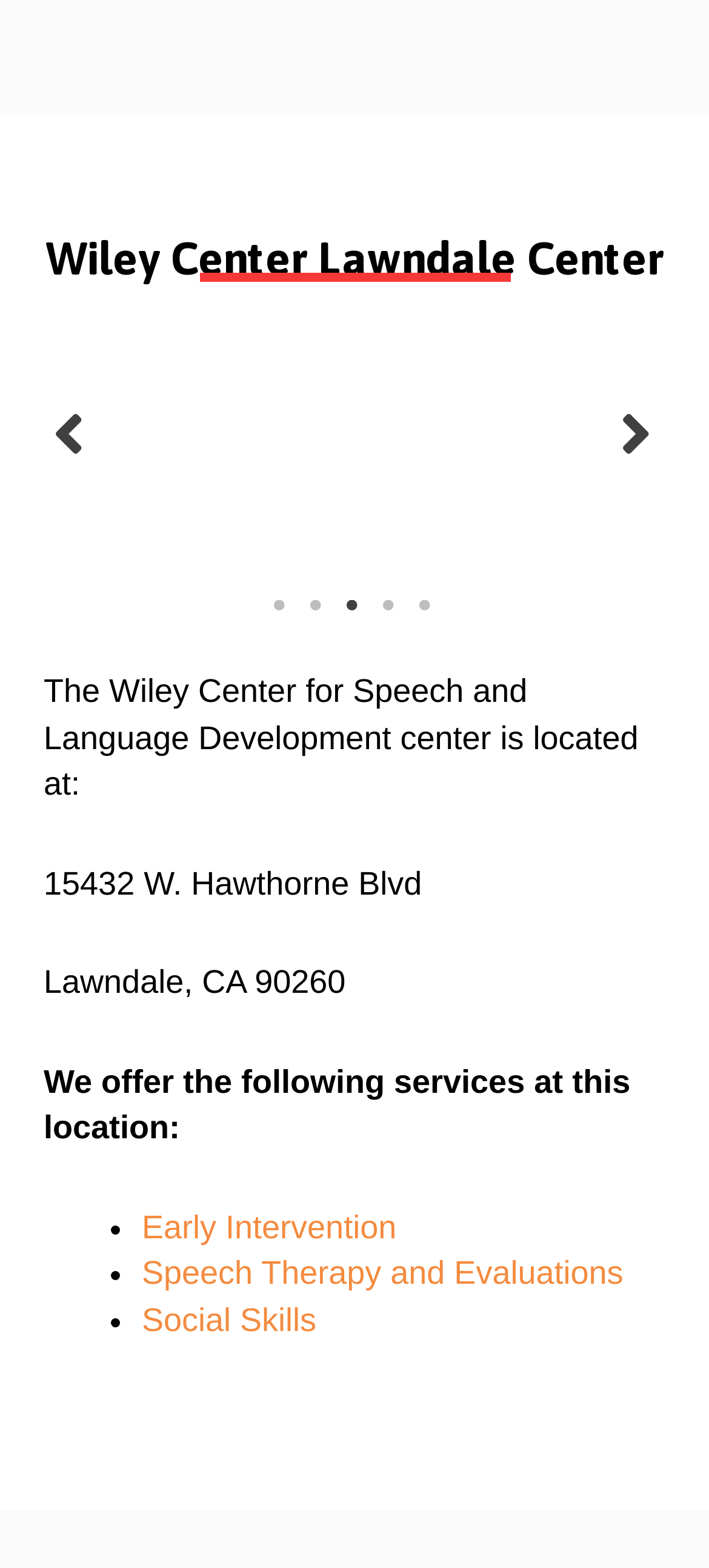Provide a one-word or brief phrase answer to the question:
How many services are offered at this location?

3